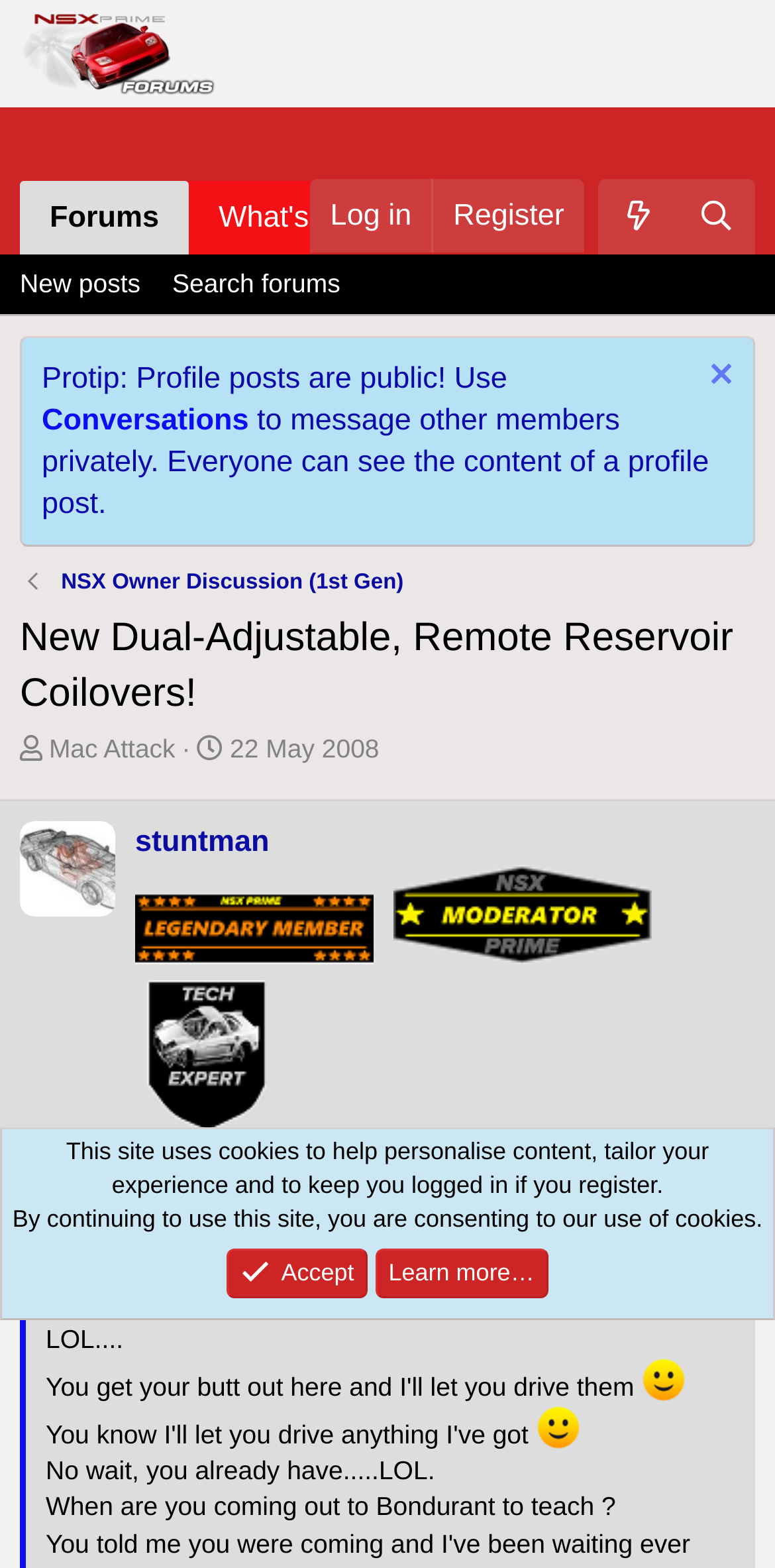Please answer the following question using a single word or phrase: 
Who started the thread?

Mac Attack